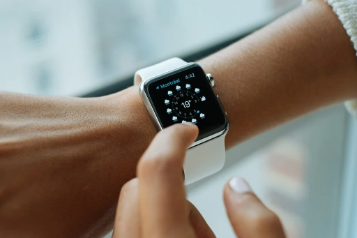Describe every aspect of the image in detail.

The image showcases a close-up view of a smartwatch being worn on a person's wrist. The smartwatch, featuring a sleek black screen, displays various circular icons or indicators, suggesting a user interface for tracking health metrics or notifications. The individual appears to be interacting with the device, as they gently touch the screen with their fingertip. The wrist is adorned with a white band, contrasting against the warm skin tone. In the background, a blurred urban landscape hints at a contemporary lifestyle, highlighting the smartwatch's role in modern technology and daily convenience.